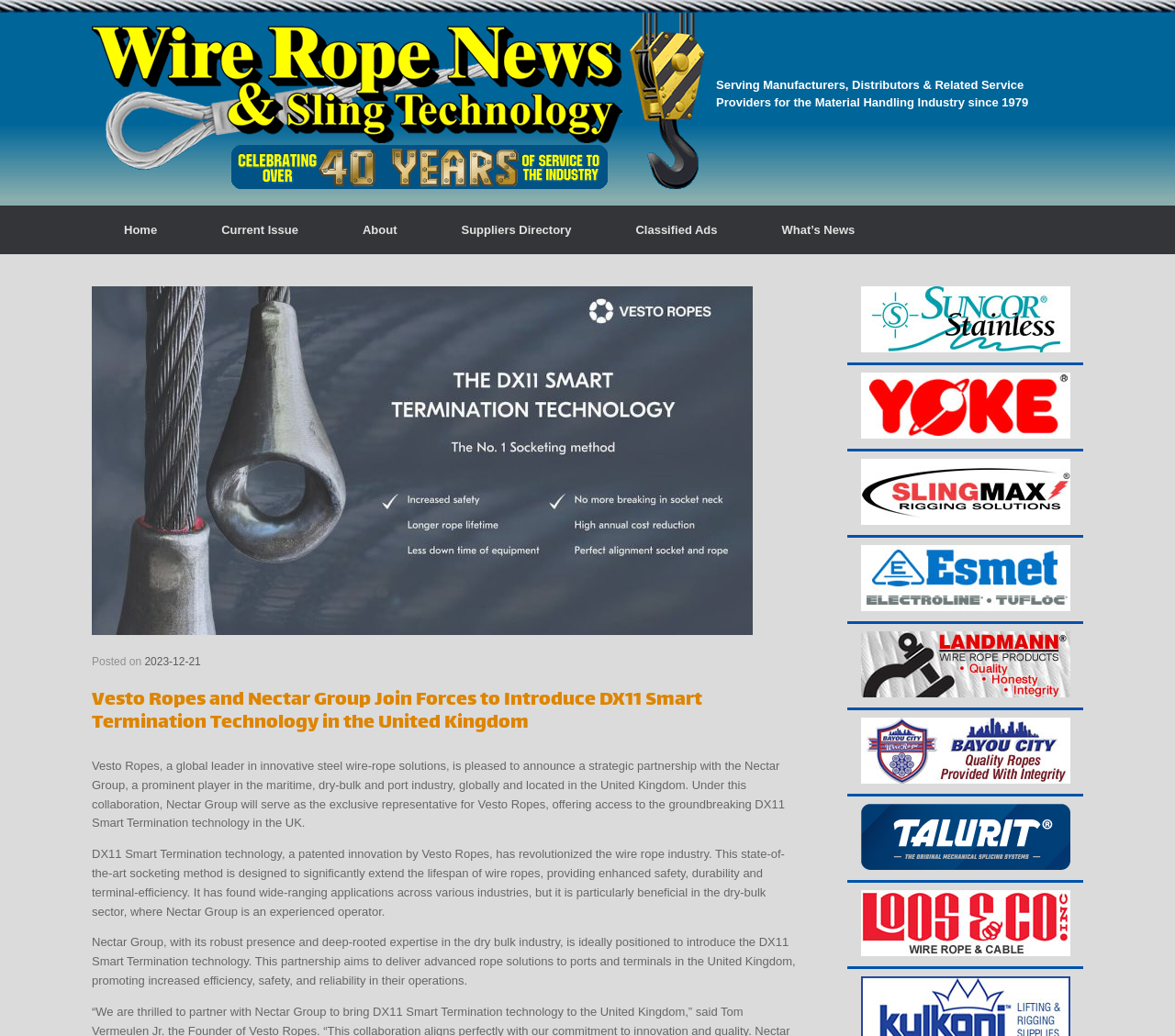Please identify the bounding box coordinates of the area that needs to be clicked to follow this instruction: "Learn more about 'Suncor Stainless'".

[0.733, 0.329, 0.911, 0.343]